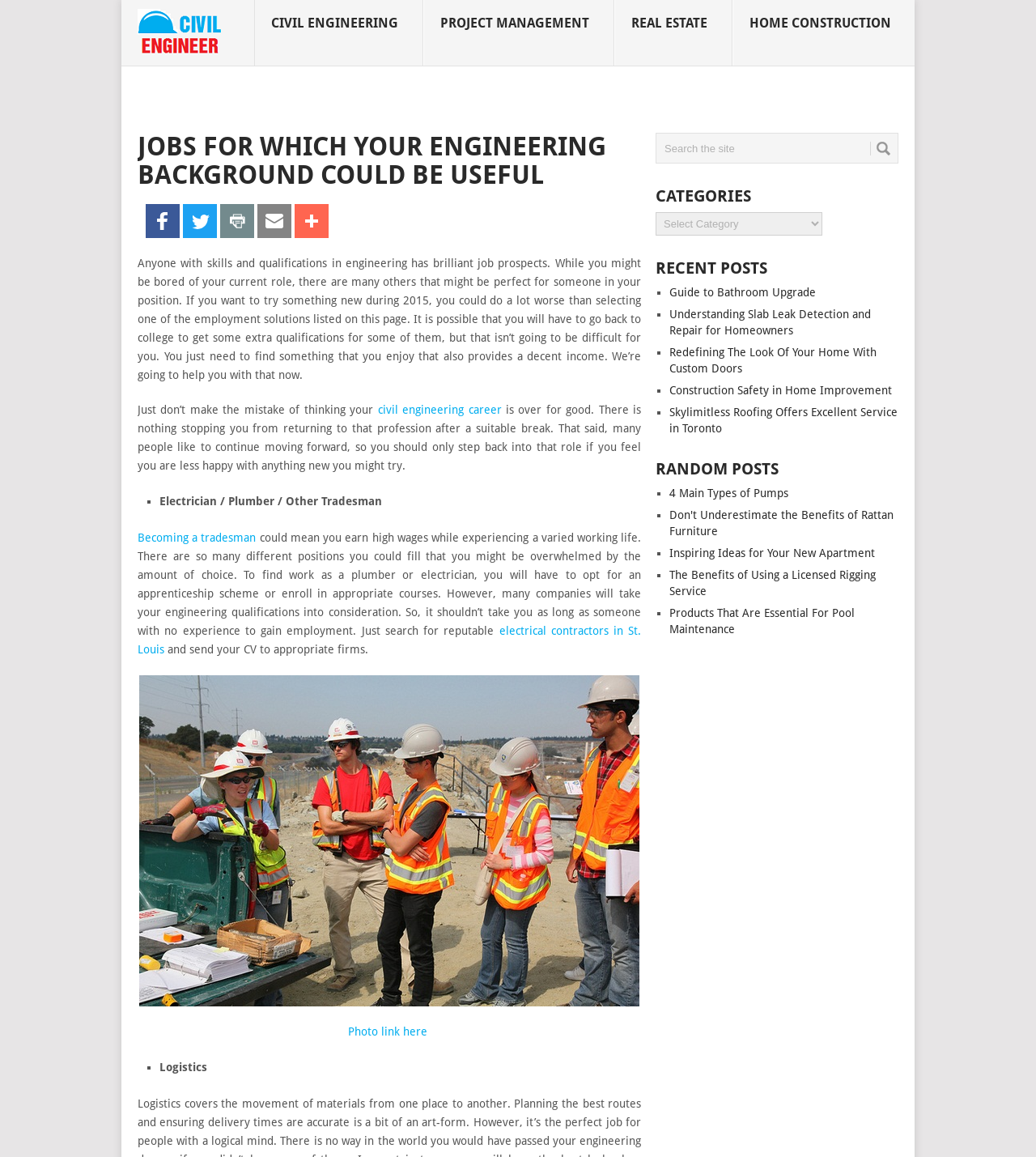Return the bounding box coordinates of the UI element that corresponds to this description: "Search". The coordinates must be given as four float numbers in the range of 0 and 1, [left, top, right, bottom].

None